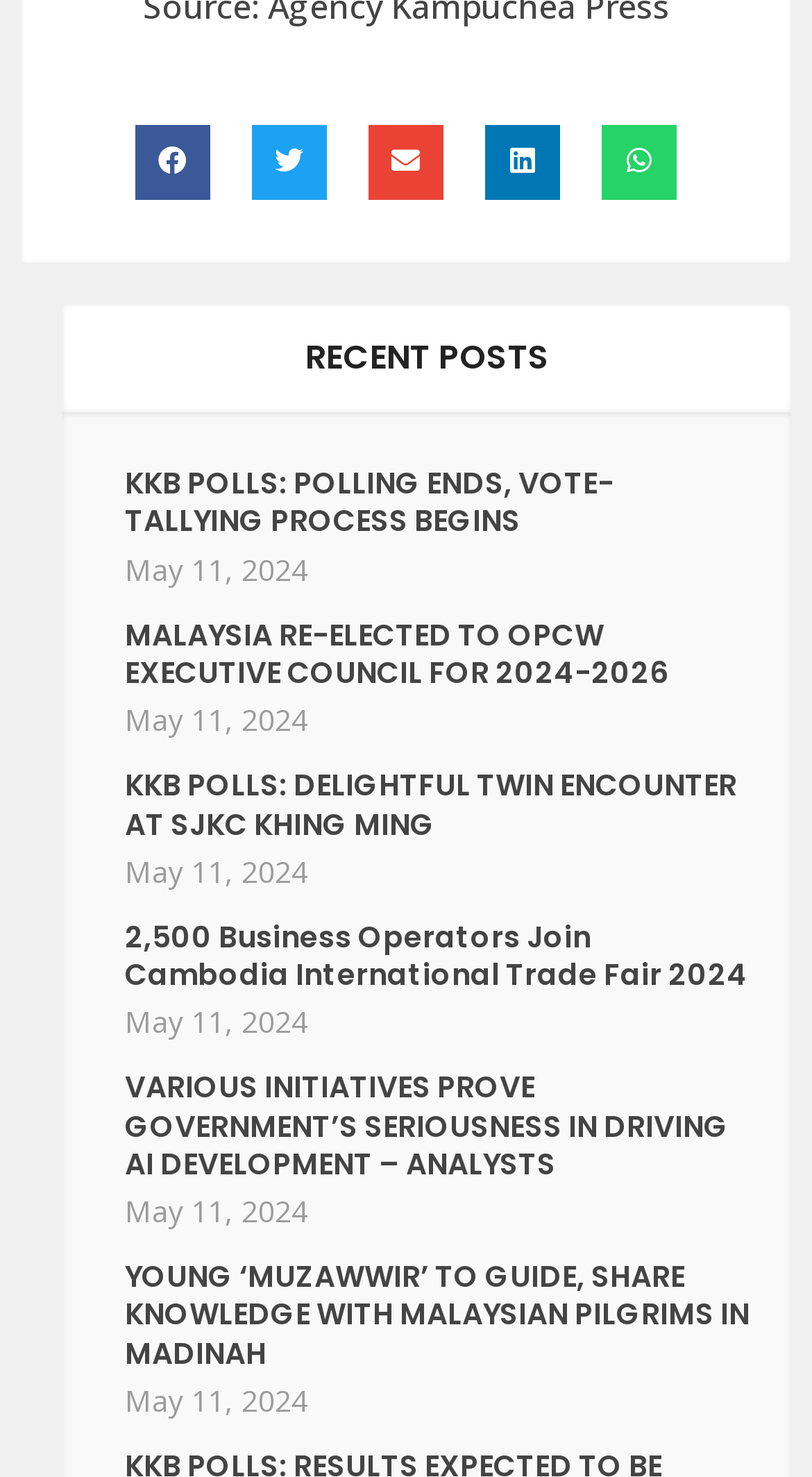How many social media sharing buttons are there?
Please provide a single word or phrase as the answer based on the screenshot.

5